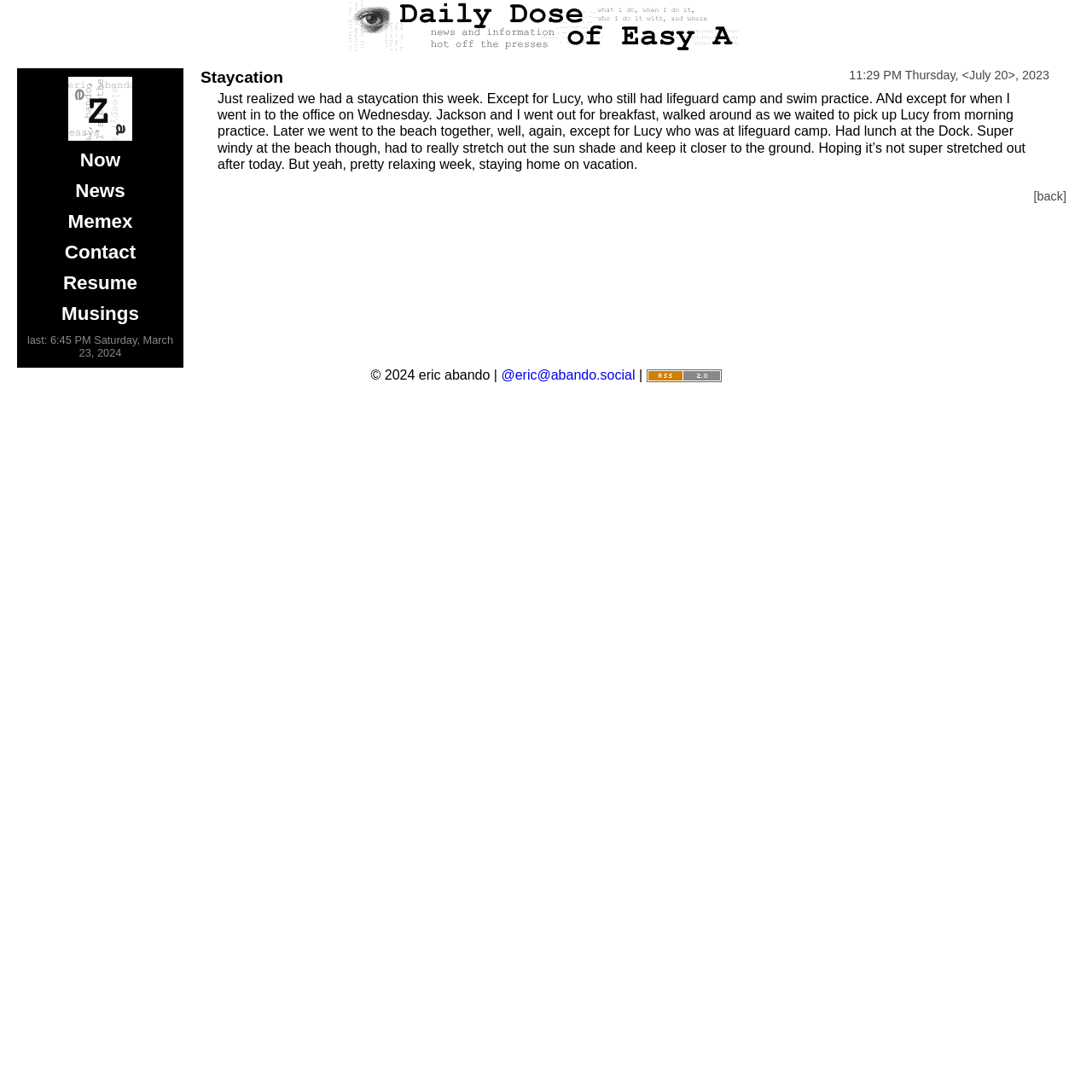Provide the bounding box coordinates of the HTML element this sentence describes: "2023". The bounding box coordinates consist of four float numbers between 0 and 1, i.e., [left, top, right, bottom].

[0.936, 0.062, 0.961, 0.075]